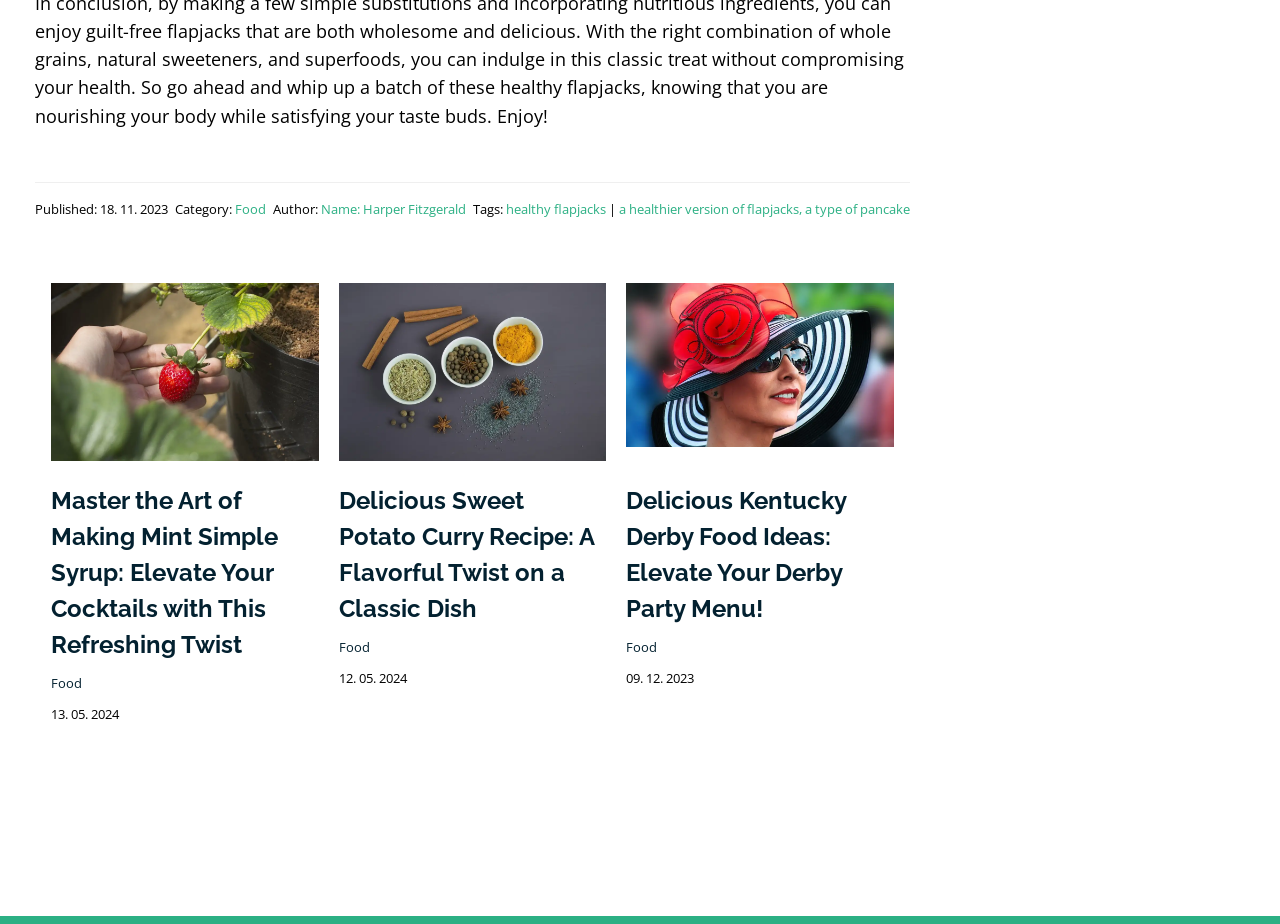Given the content of the image, can you provide a detailed answer to the question?
What is the author of the first article?

The author of the first article can be determined by looking at the 'Author:' label followed by a link 'Name: Harper Fitzgerald' with bounding box coordinates [0.251, 0.216, 0.364, 0.236].